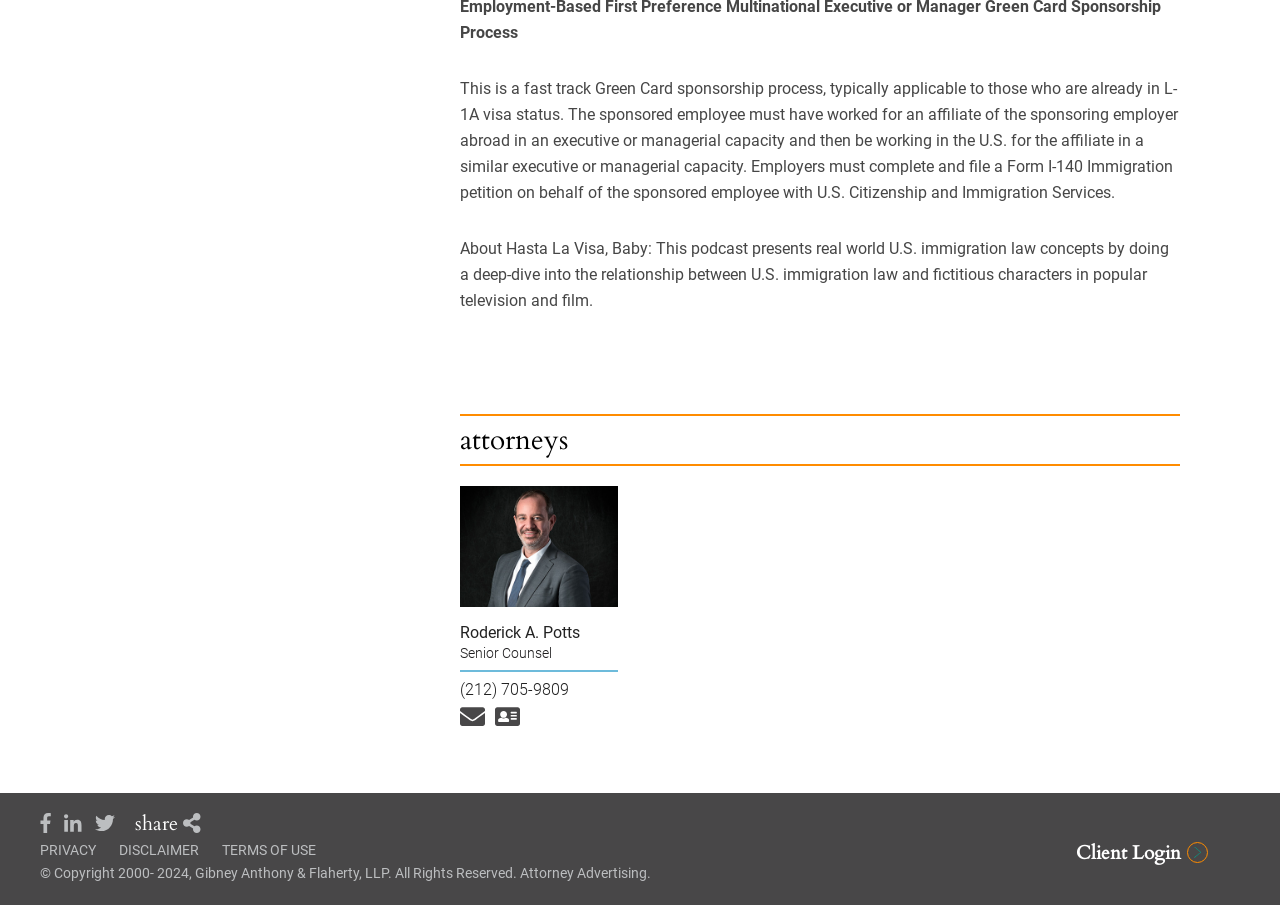What is the name of the law firm?
Look at the image and answer with only one word or phrase.

Gibney Anthony & Flaherty, LLP